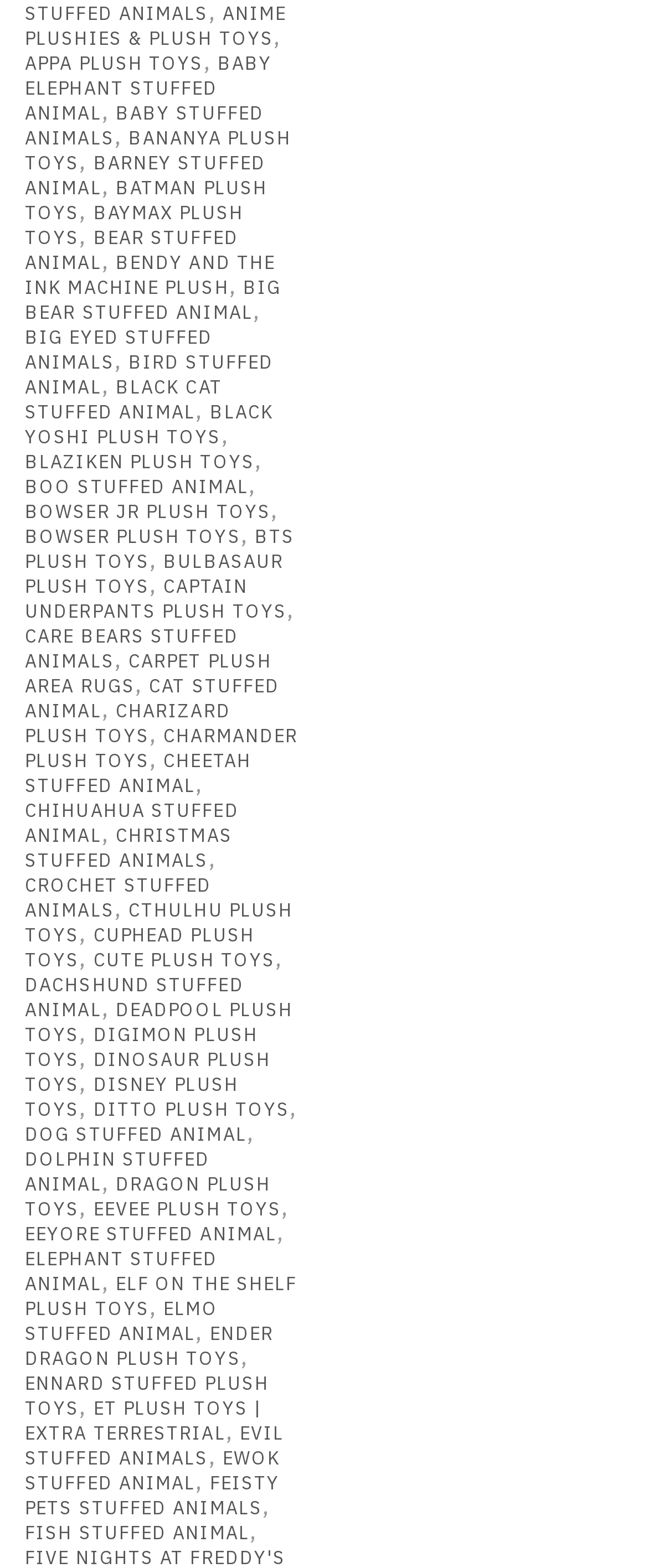Locate the bounding box coordinates of the clickable area to execute the instruction: "Click on CUTE PLUSH TOYS". Provide the coordinates as four float numbers between 0 and 1, represented as [left, top, right, bottom].

[0.144, 0.605, 0.425, 0.62]